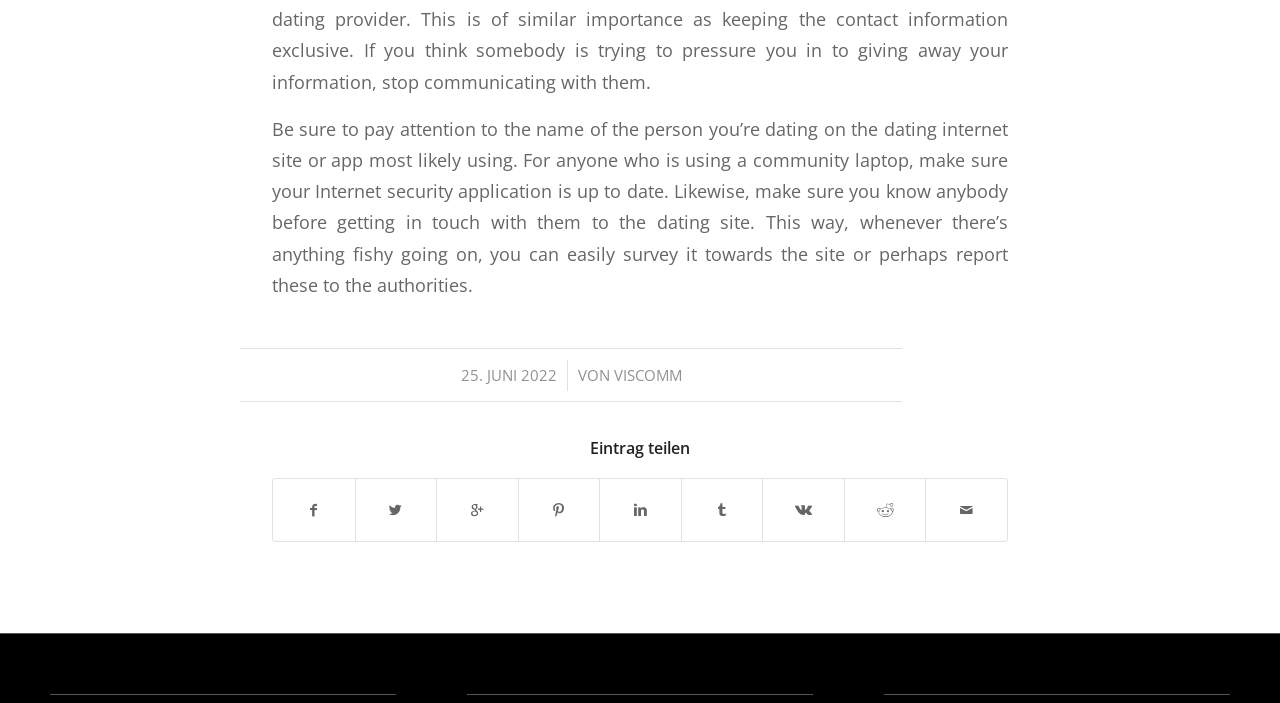What is the name of the website or app mentioned?
Using the image, provide a detailed and thorough answer to the question.

The name of the website or app mentioned in the article is VISCOMM, which can be found in the middle of the webpage as a link.